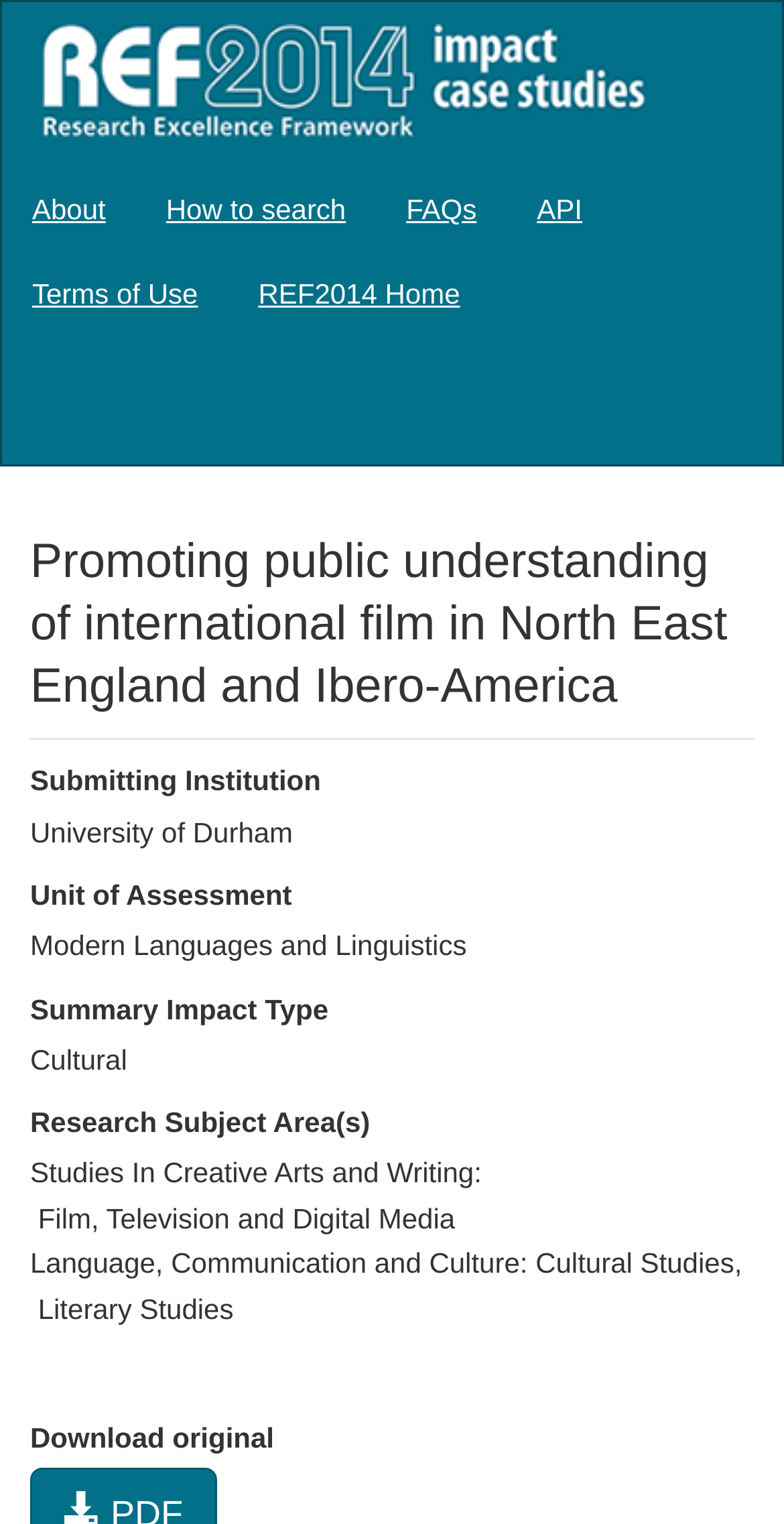Select the bounding box coordinates of the element I need to click to carry out the following instruction: "Click on Download original".

[0.038, 0.932, 0.962, 0.956]